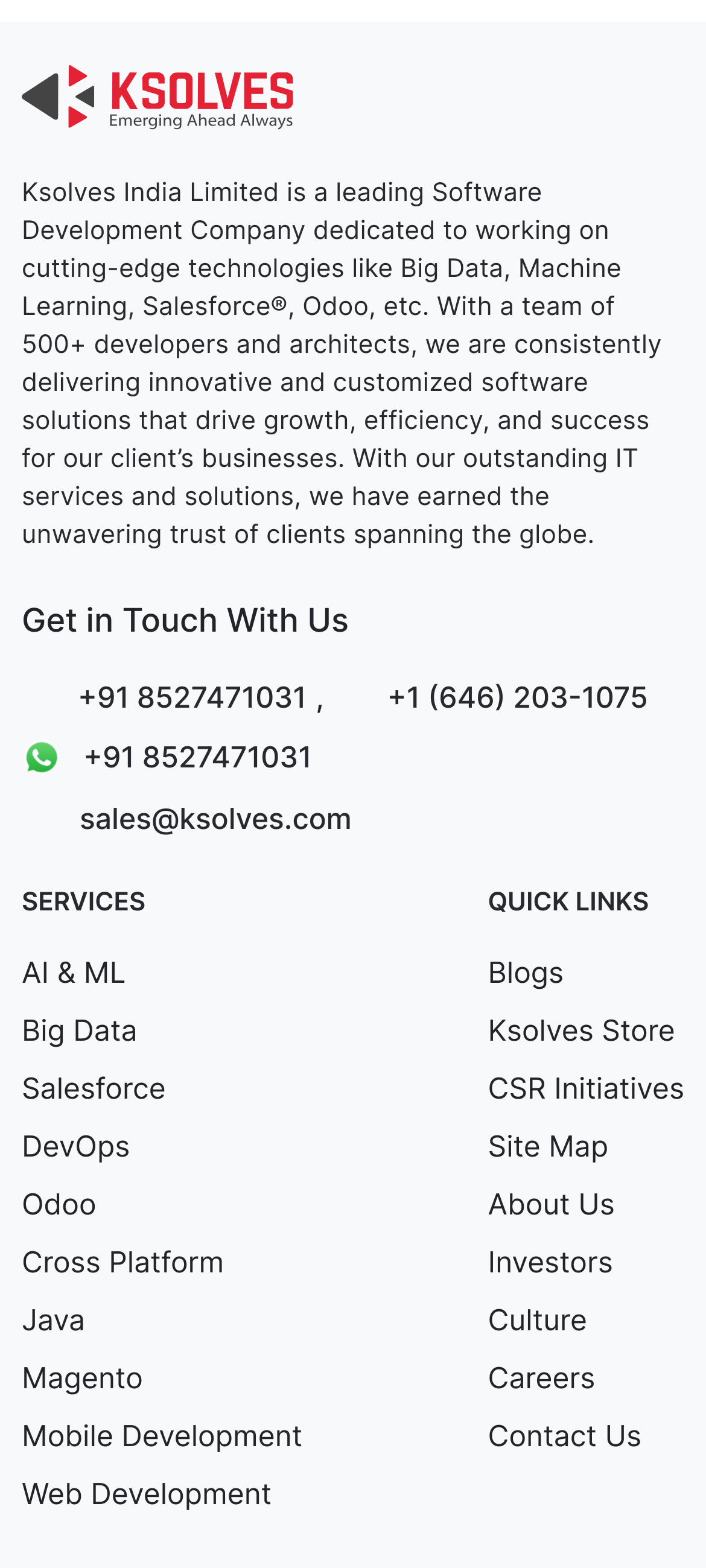Please identify the bounding box coordinates of the clickable element to fulfill the following instruction: "Explore the Ksolves Store". The coordinates should be four float numbers between 0 and 1, i.e., [left, top, right, bottom].

[0.691, 0.645, 0.956, 0.668]